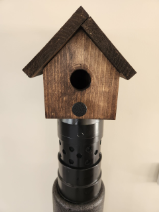Give a detailed account of everything present in the image.

This image showcases a charming handcrafted wooden birdhouse designed to serve as a decorative cover for septic vent pipes. The birdhouse features a classic design with a peaked roof and a circular entrance hole, offering a visually appealing way to disguise the functional plumbing beneath. It is mounted atop a black pipe, suggesting its purpose of blending seamlessly into outdoor environments while adding a touch of rustic decor. This birdhouse septic vent cover exemplifies both functionality and aesthetics, making it an excellent choice for homeowners looking to enhance their yard's appearance while effectively camouflaging essential utilities.